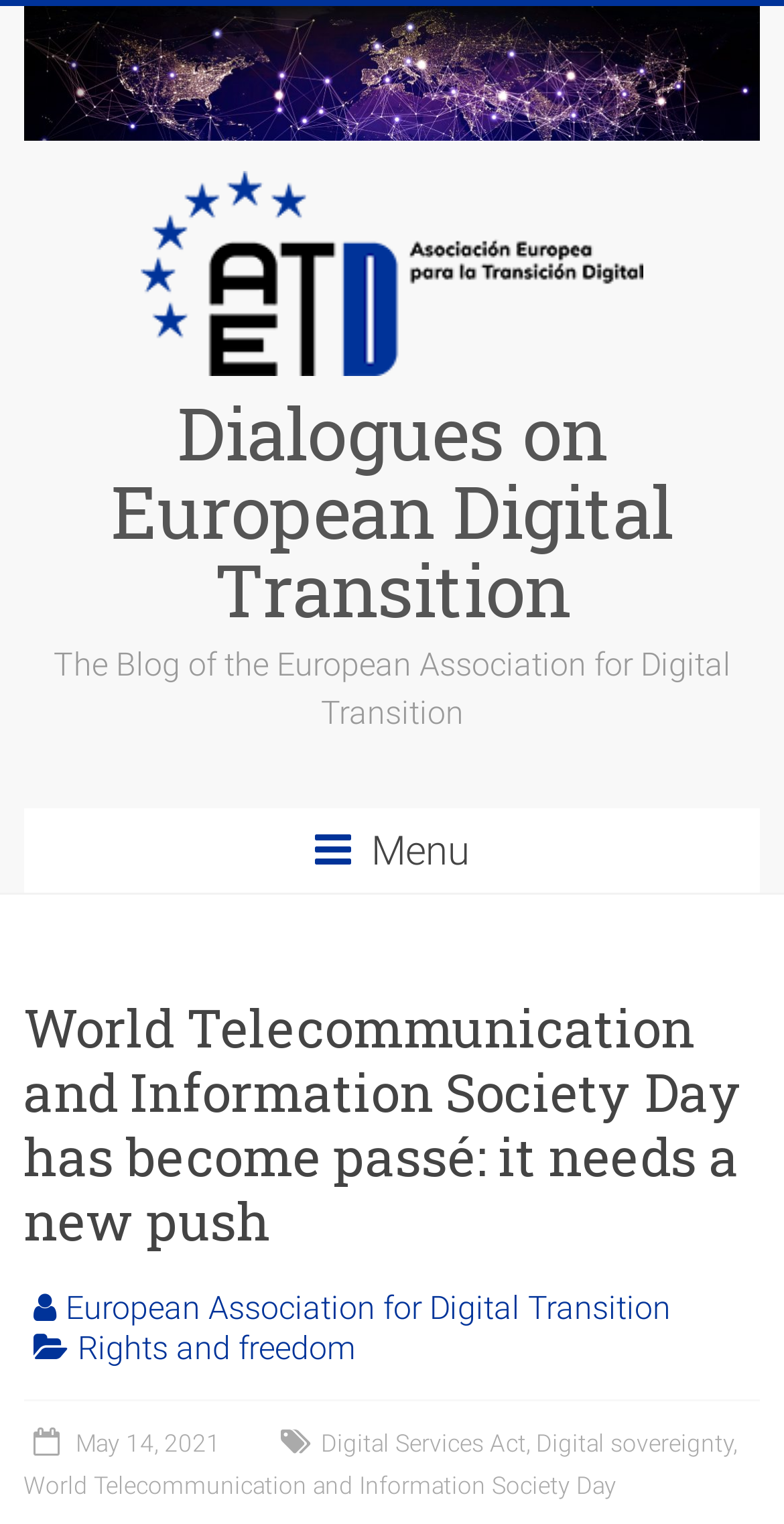Identify the title of the webpage and provide its text content.

World Telecommunication and Information Society Day has become passé: it needs a new push